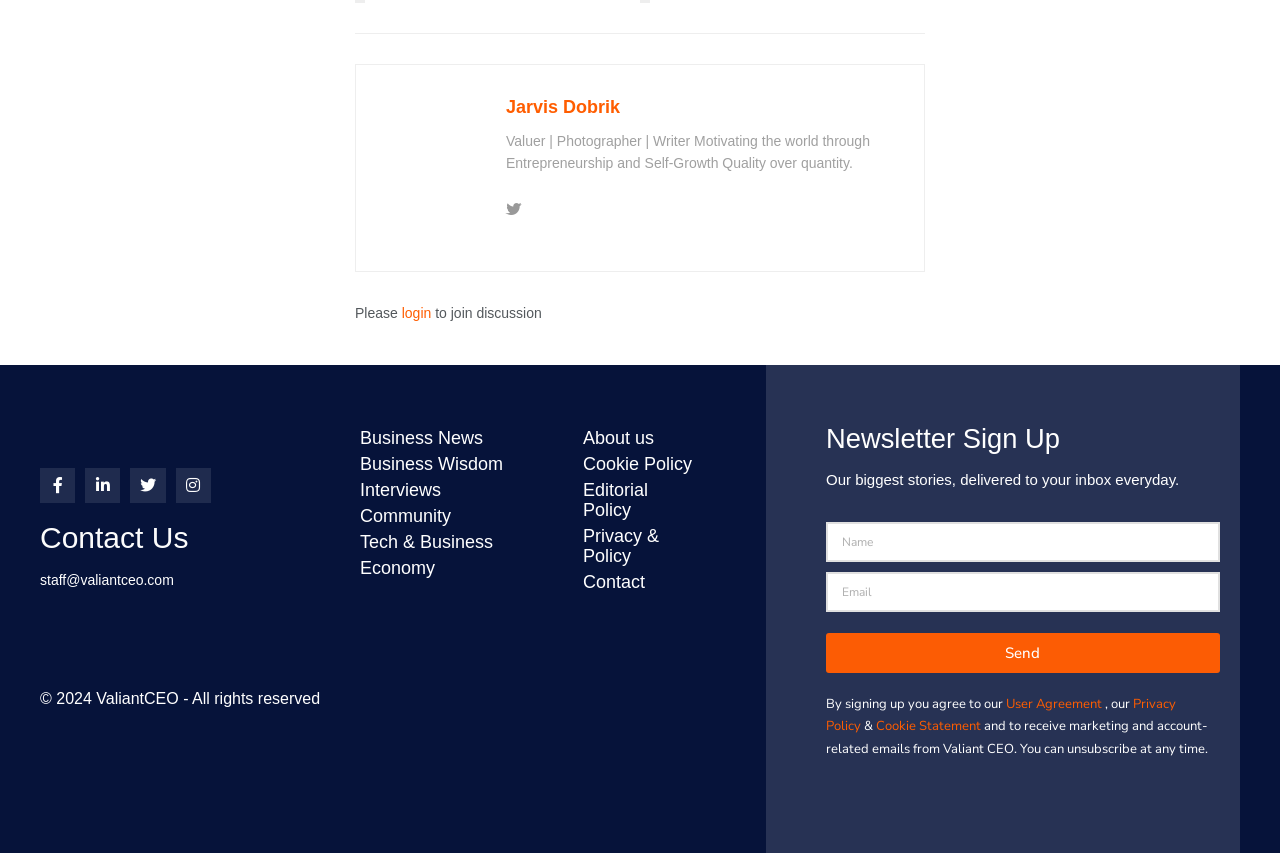Find the bounding box coordinates of the area to click in order to follow the instruction: "Follow Jarvis Dobrik on Facebook".

[0.031, 0.549, 0.059, 0.59]